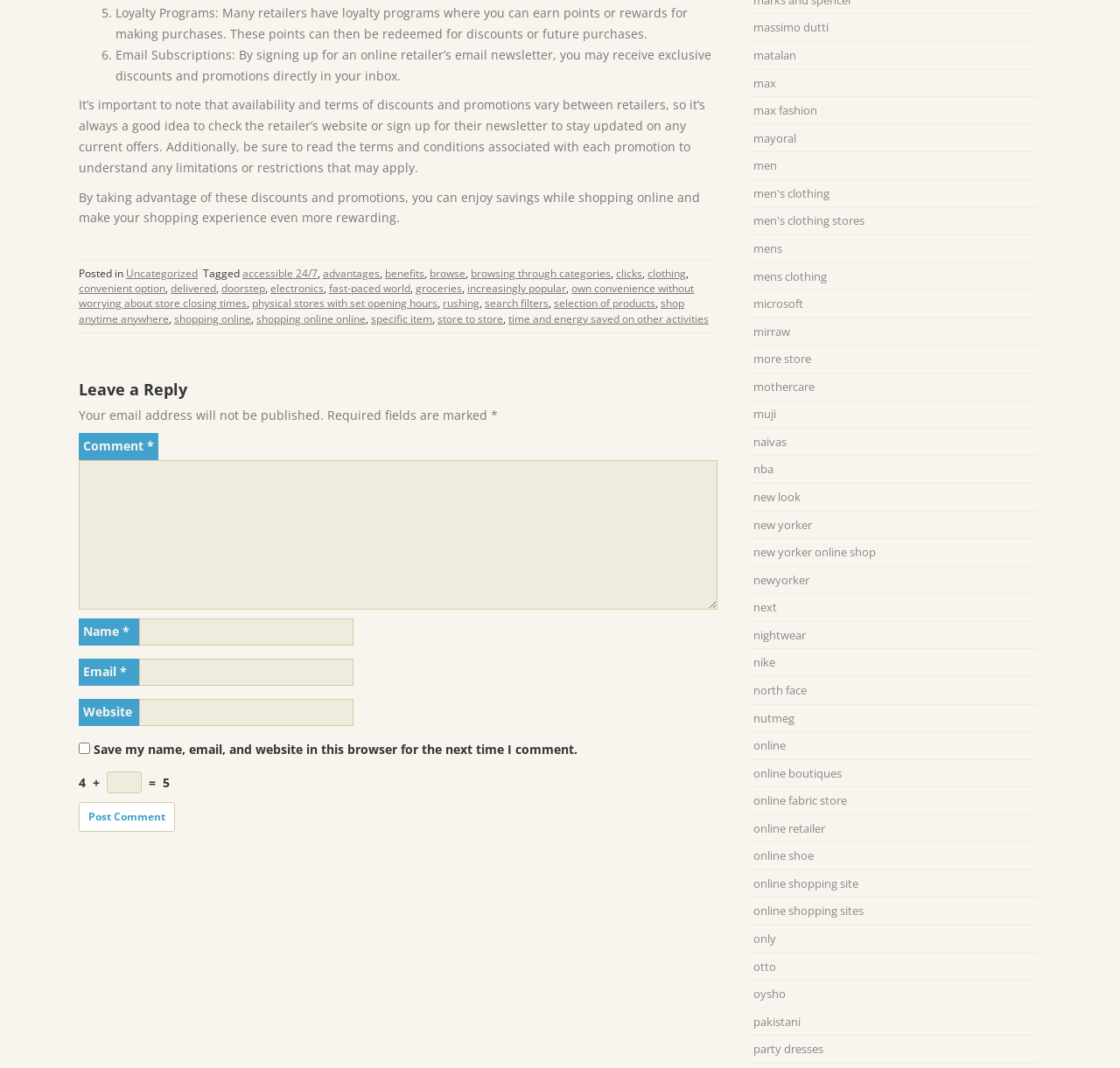Locate the bounding box coordinates of the clickable element to fulfill the following instruction: "Enter your name in the 'Name' field". Provide the coordinates as four float numbers between 0 and 1 in the format [left, top, right, bottom].

[0.124, 0.579, 0.316, 0.605]